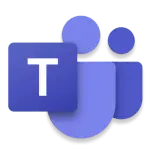What functionality does the logo emphasize?
Based on the image, provide your answer in one word or phrase.

Teamwork and connectivity